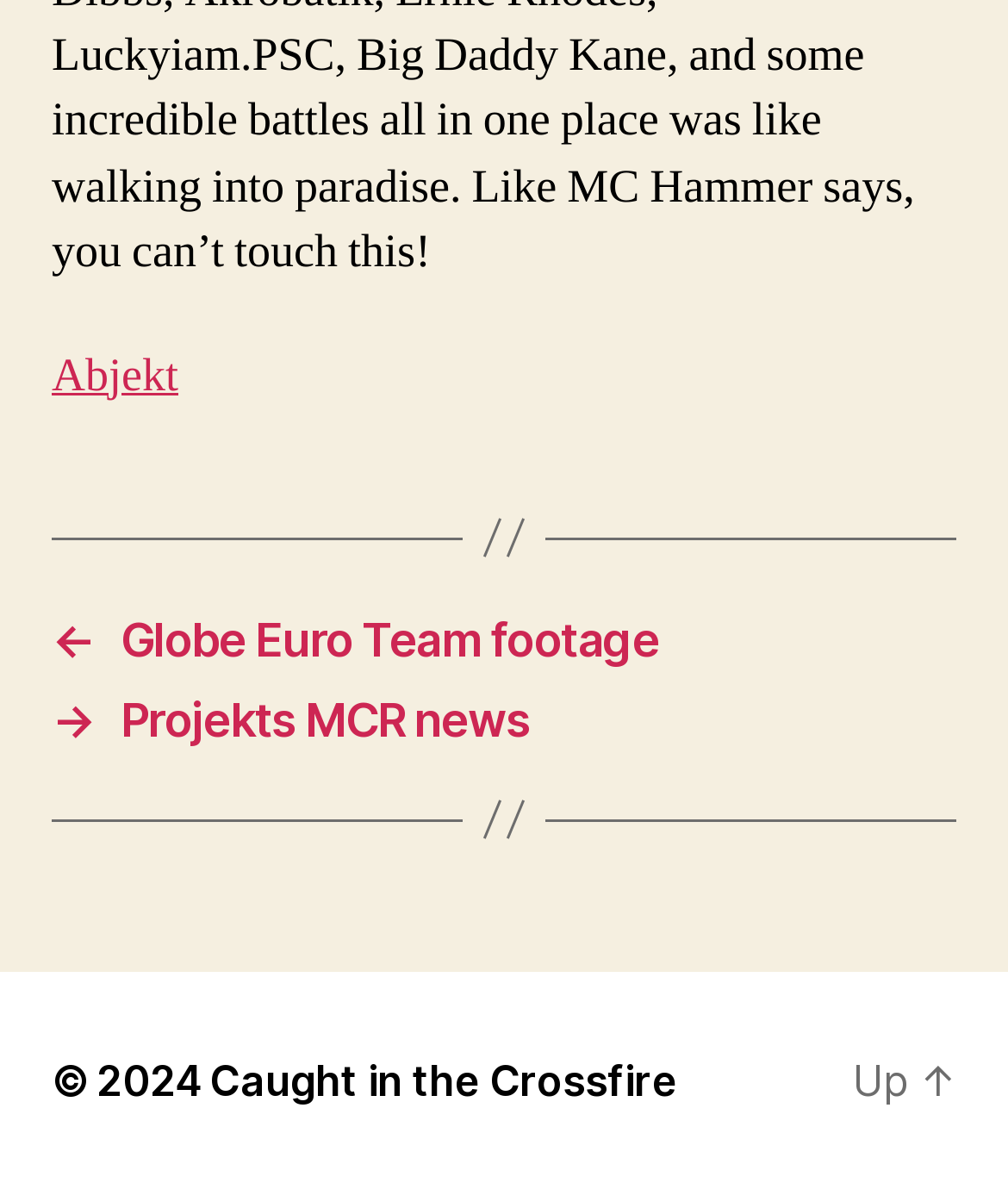Predict the bounding box of the UI element that fits this description: "Abjekt".

[0.051, 0.29, 0.177, 0.34]